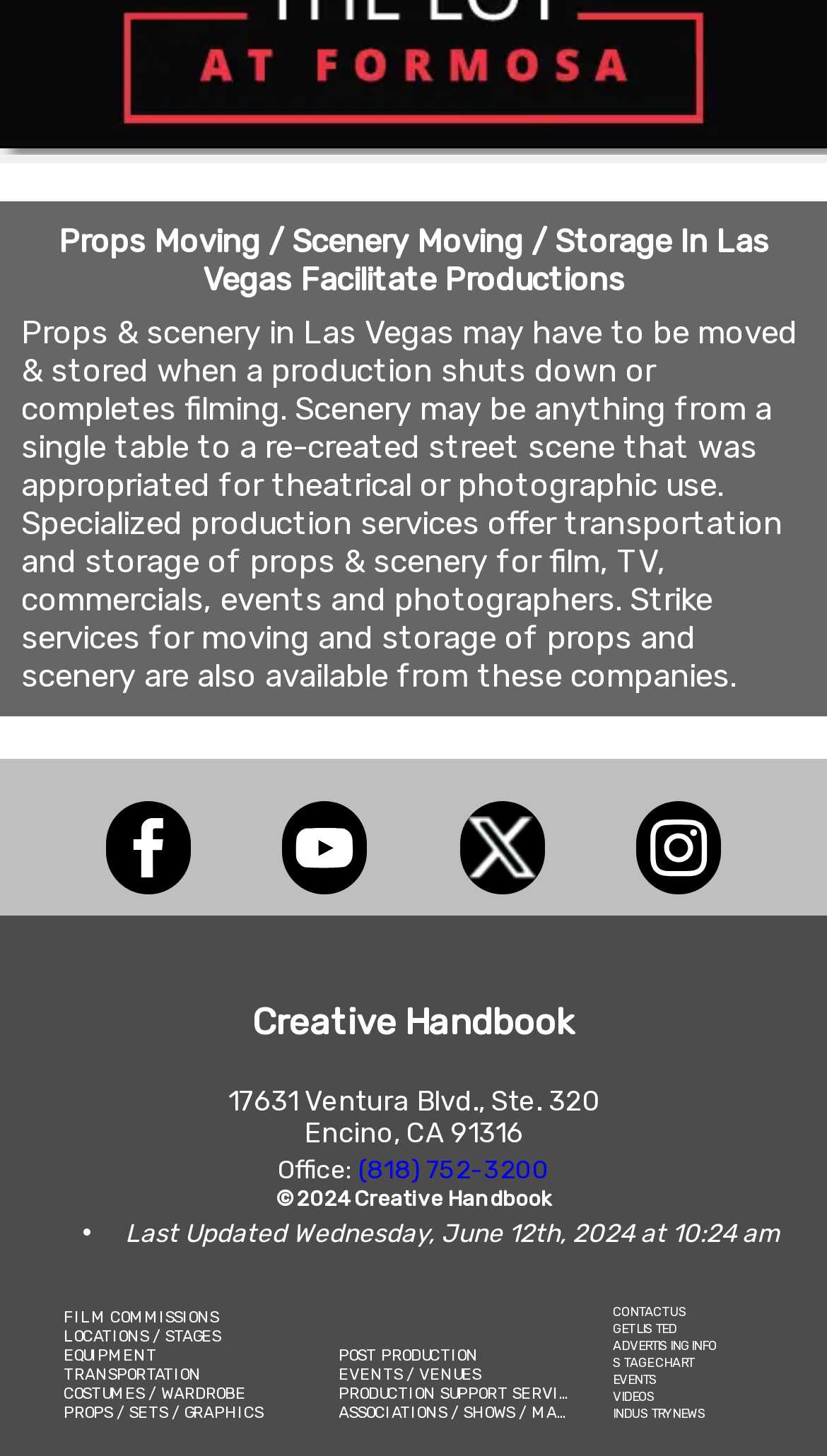What services are offered by the company?
Respond to the question with a single word or phrase according to the image.

Props moving, scenery moving, storage, etc.